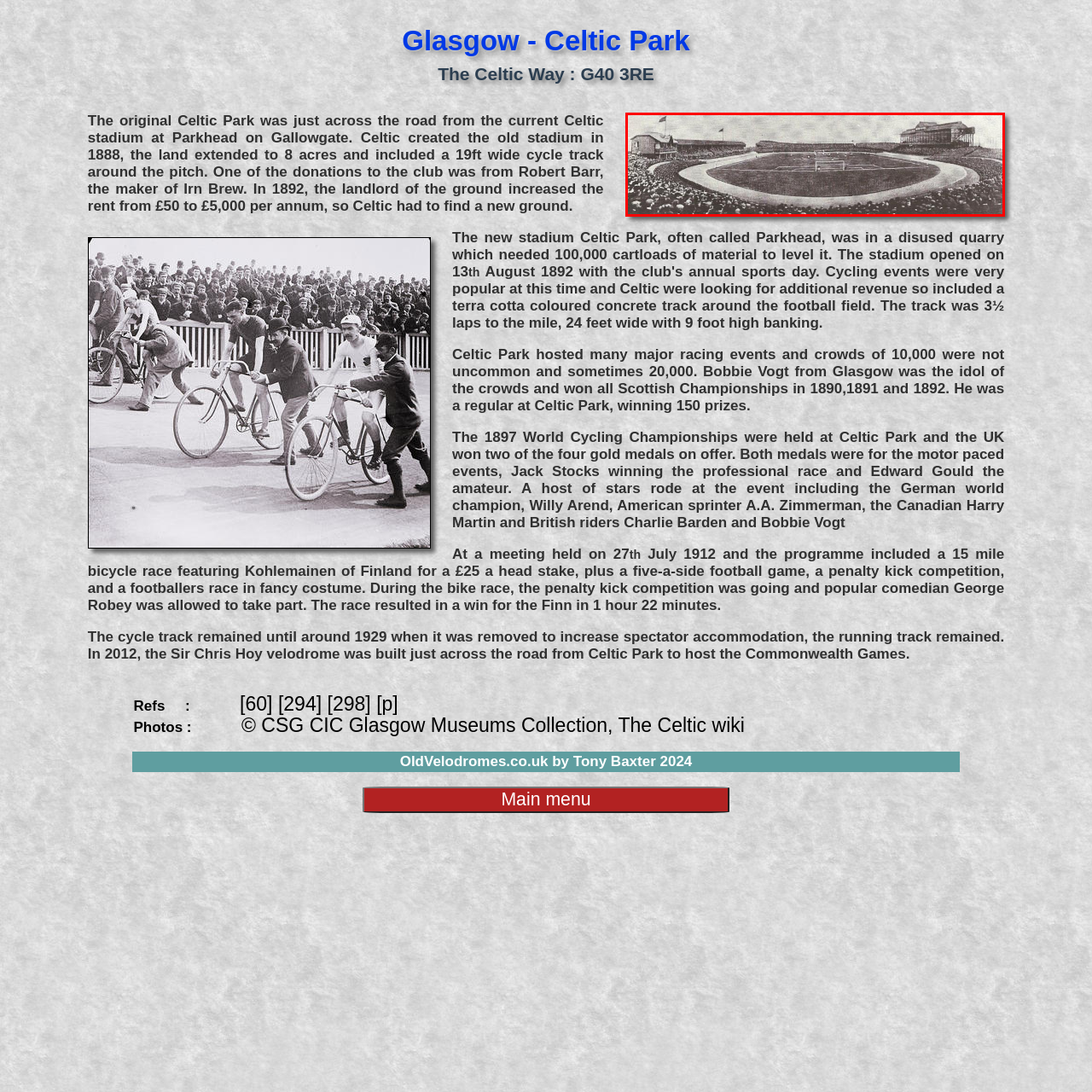Pay attention to the red boxed area, What is the maximum crowd capacity mentioned in the caption? Provide a one-word or short phrase response.

20,000